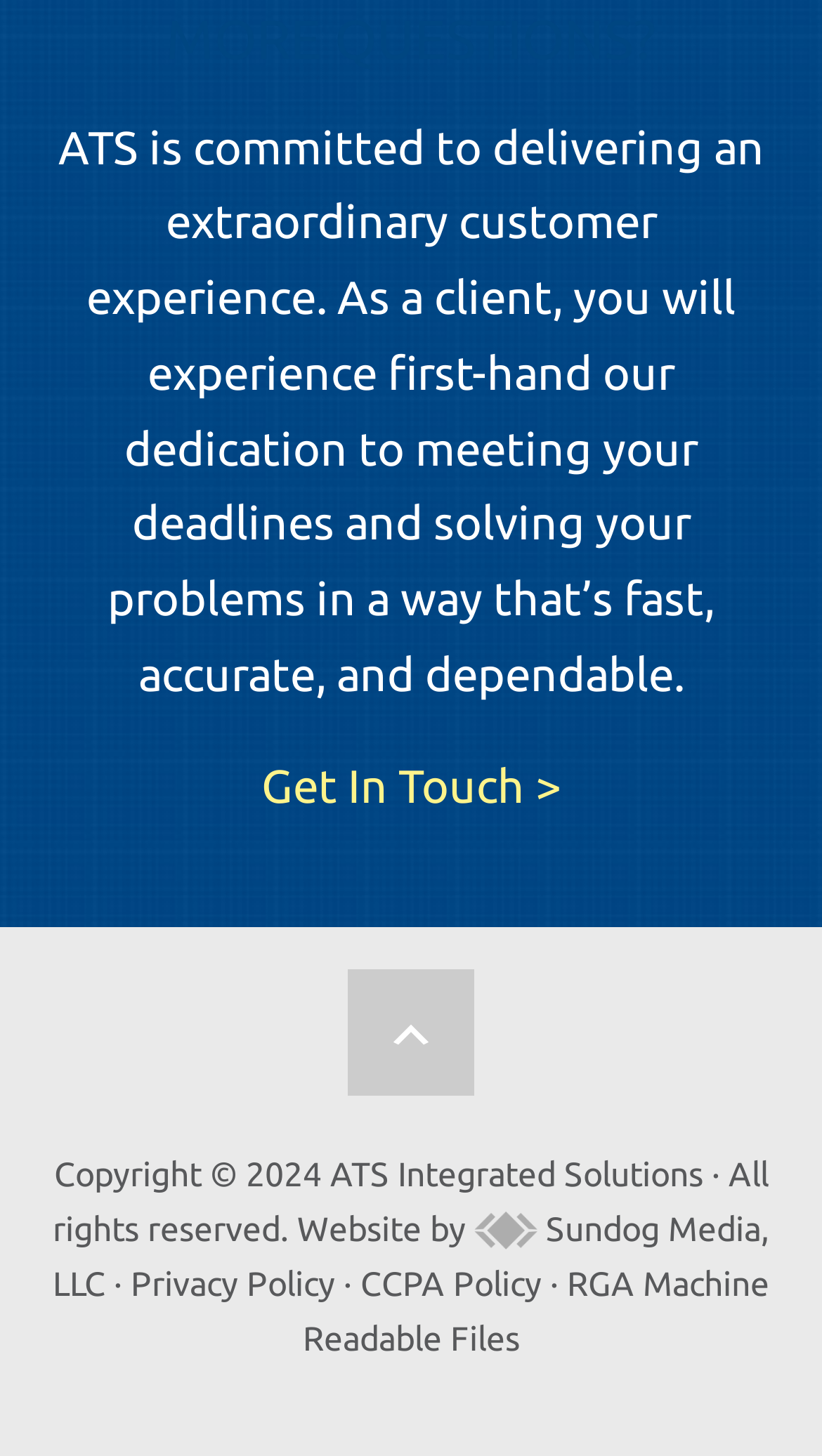What is the company's commitment to customers?
Please give a detailed and elaborate answer to the question.

Based on the StaticText element with the text 'ATS is committed to delivering an extraordinary customer experience. As a client, you will experience first-hand our dedication to meeting your deadlines and solving your problems in a way that’s fast, accurate, and dependable.', it is clear that the company is committed to providing an extraordinary customer experience.